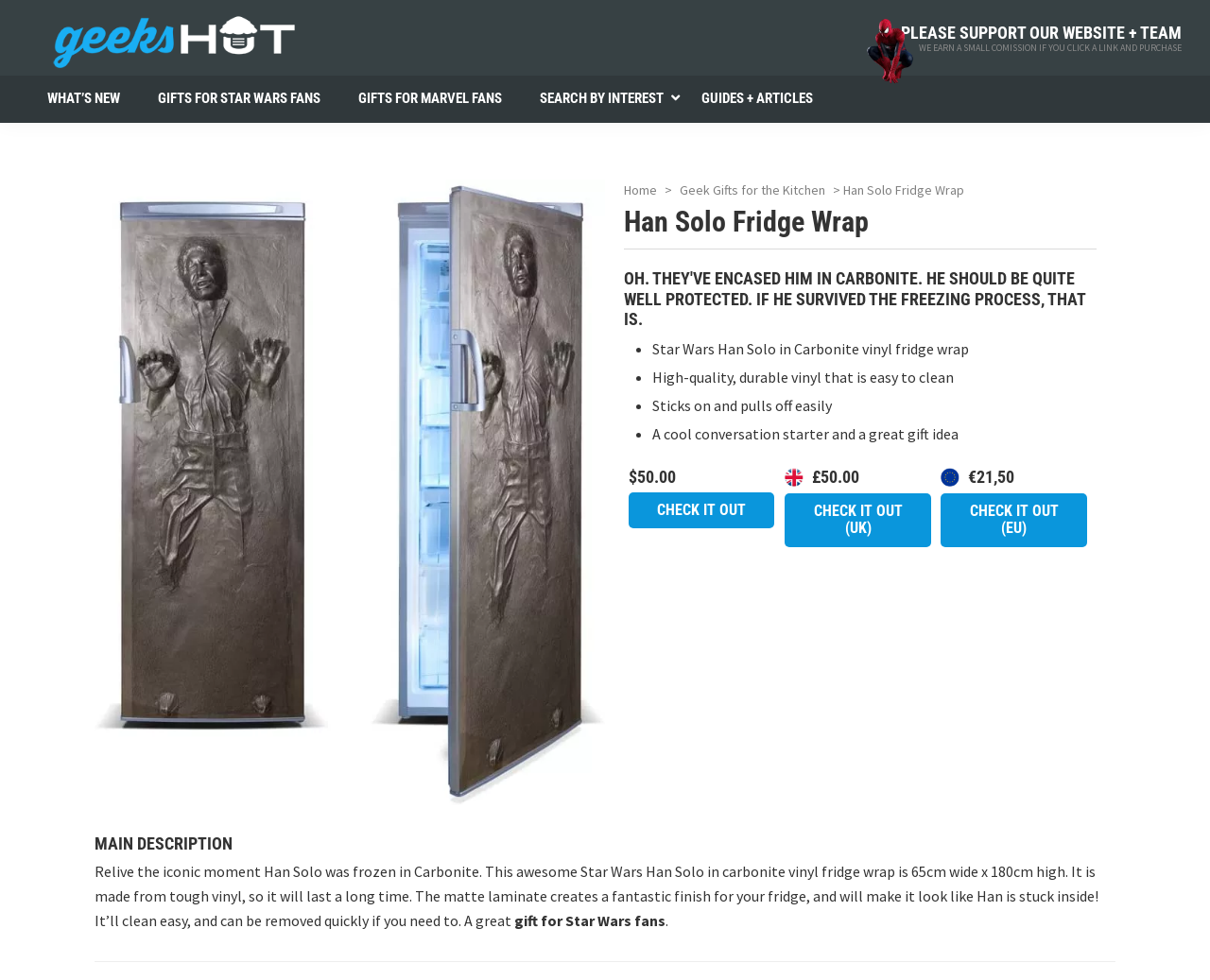Please determine the primary heading and provide its text.

Han Solo Fridge Wrap